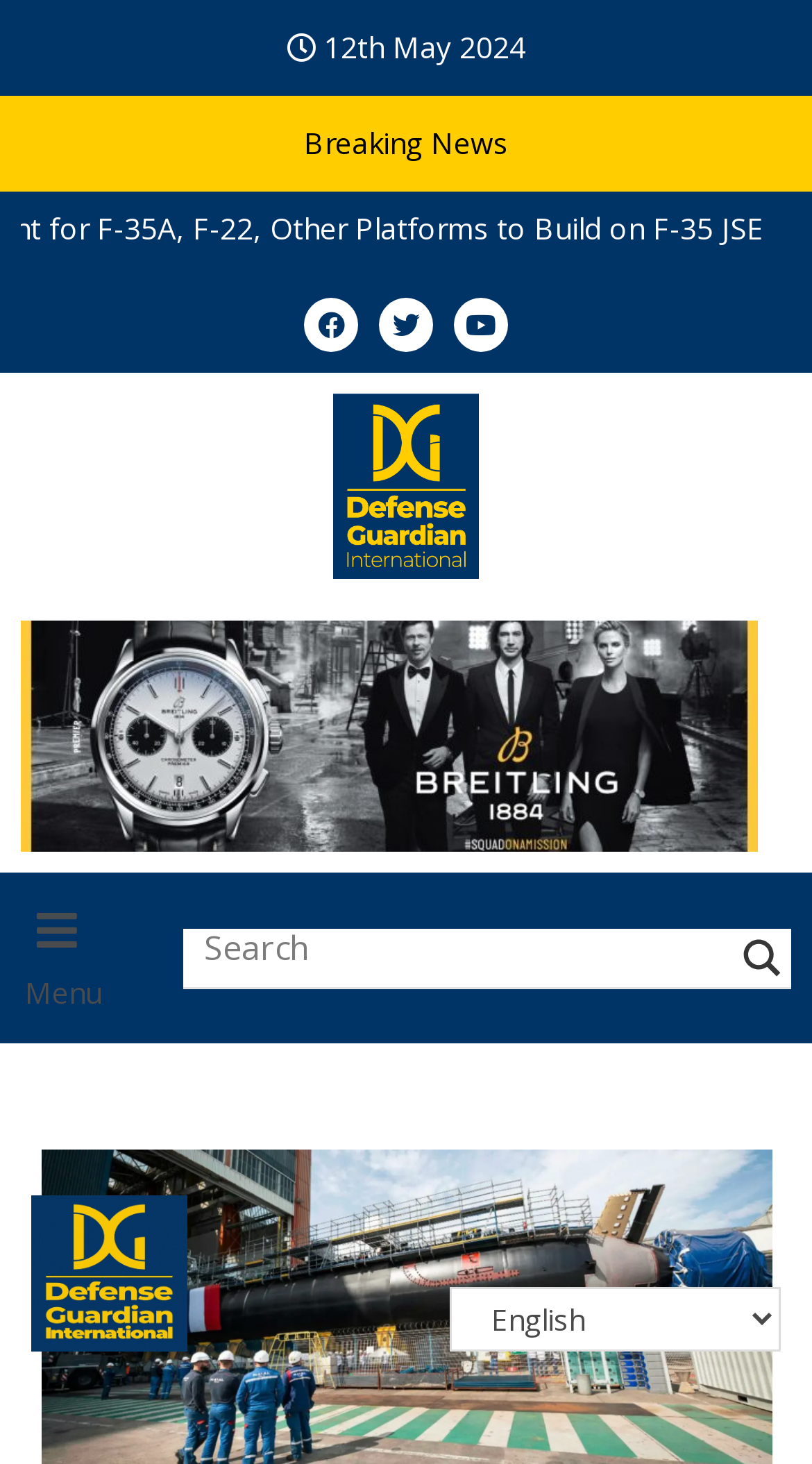What is the purpose of the button at the top left? Observe the screenshot and provide a one-word or short phrase answer.

Toggle Menu